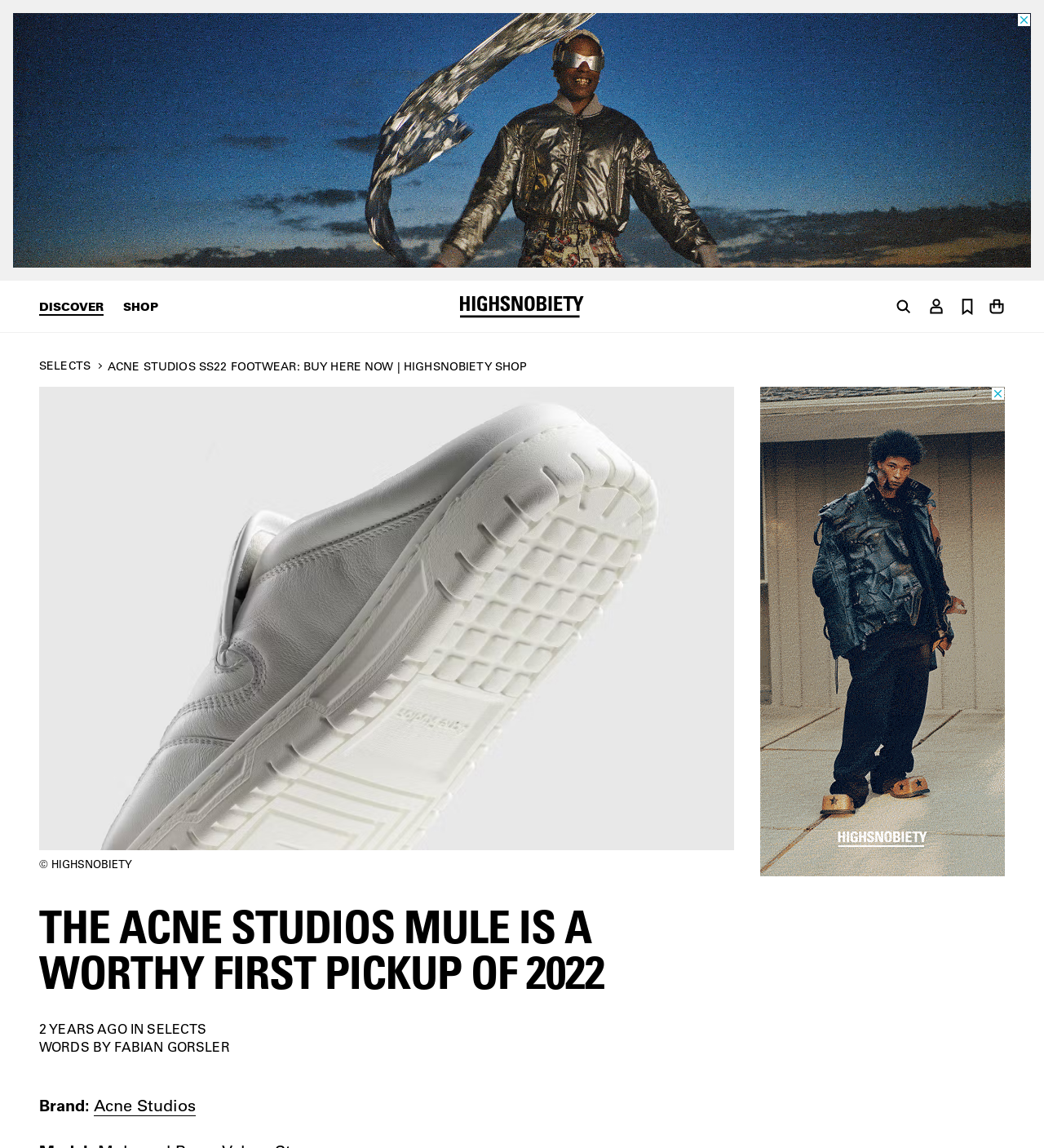What is the brand of the footwear?
Please provide a detailed and comprehensive answer to the question.

I found the answer by looking at the text 'Brand: Acne Studios' located at the bottom of the webpage, which indicates the brand of the footwear being discussed.